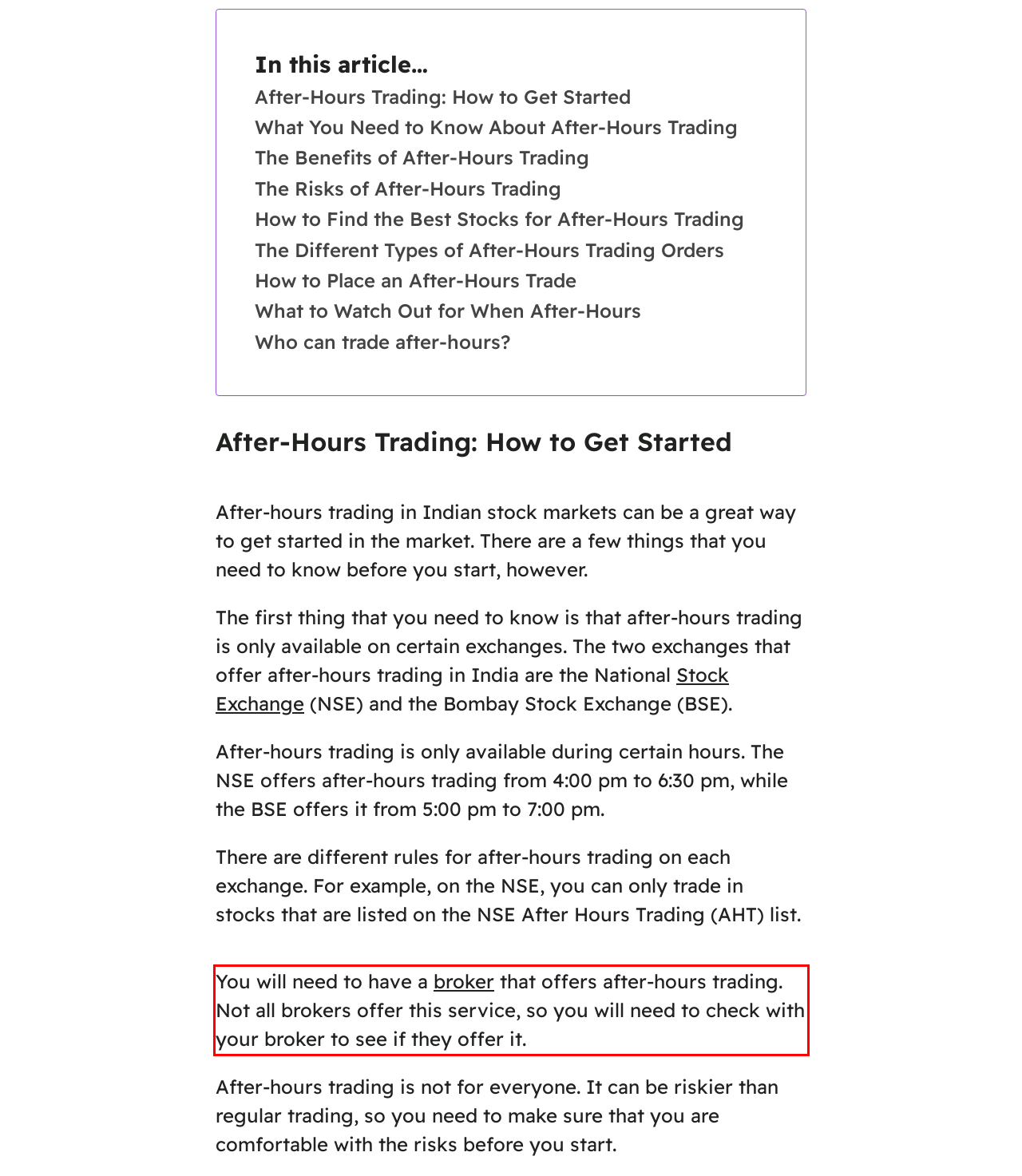Given the screenshot of a webpage, identify the red rectangle bounding box and recognize the text content inside it, generating the extracted text.

You will need to have a broker that offers after-hours trading. Not all brokers offer this service, so you will need to check with your broker to see if they offer it.